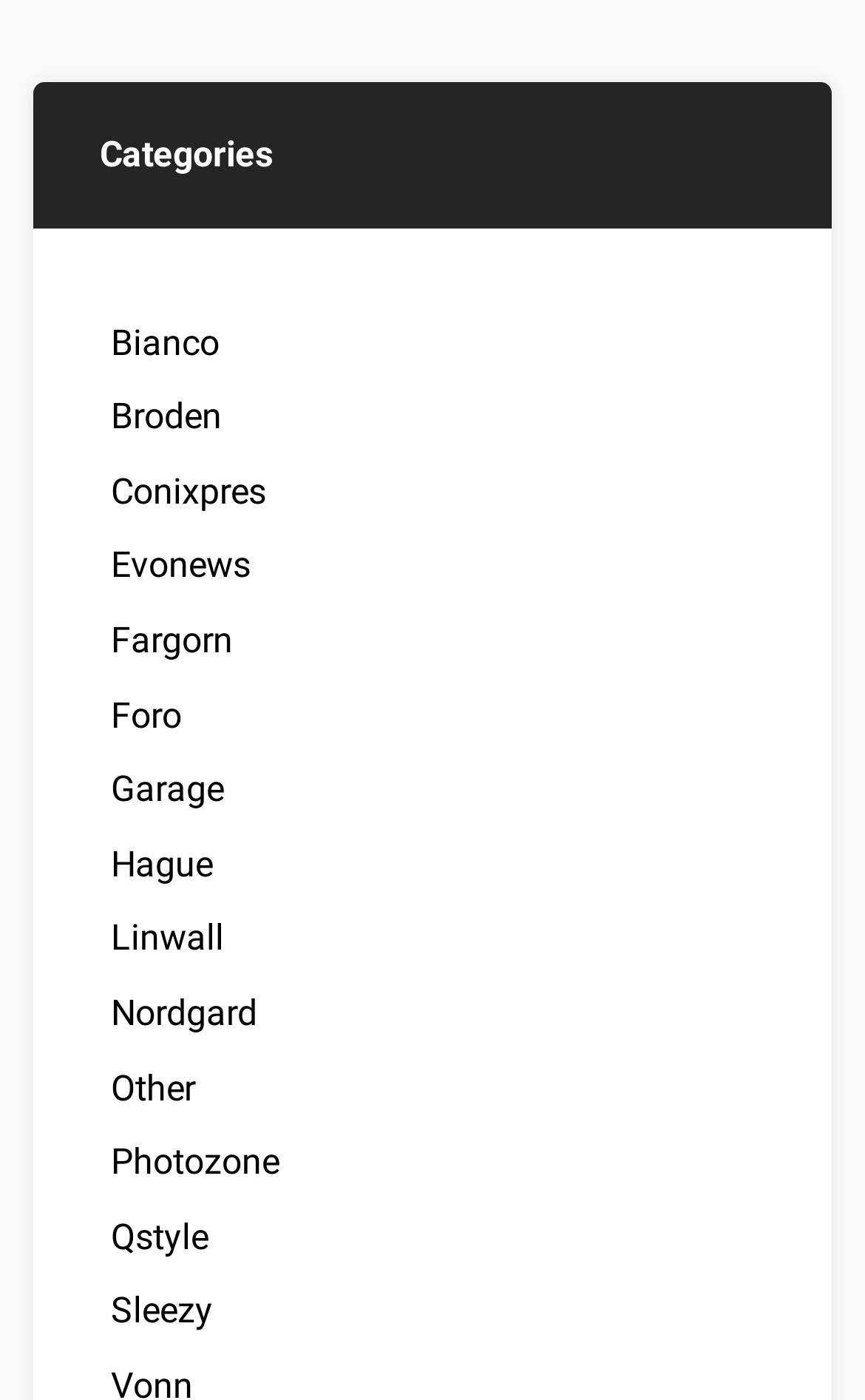What is the name of the first link on the webpage?
Please answer using one word or phrase, based on the screenshot.

Bianco